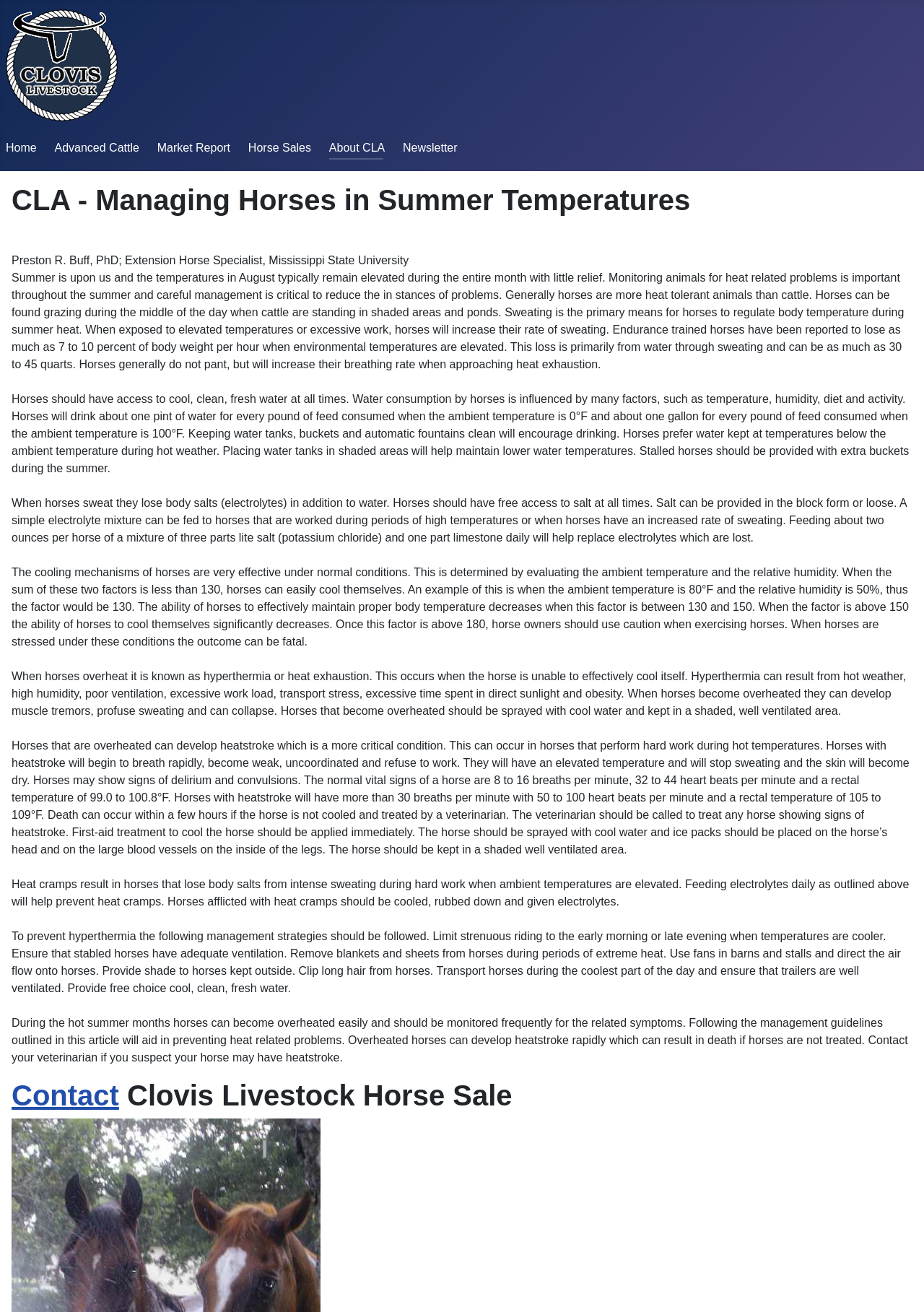Find the bounding box coordinates for the UI element that matches this description: "Horse Sales".

[0.269, 0.108, 0.337, 0.117]